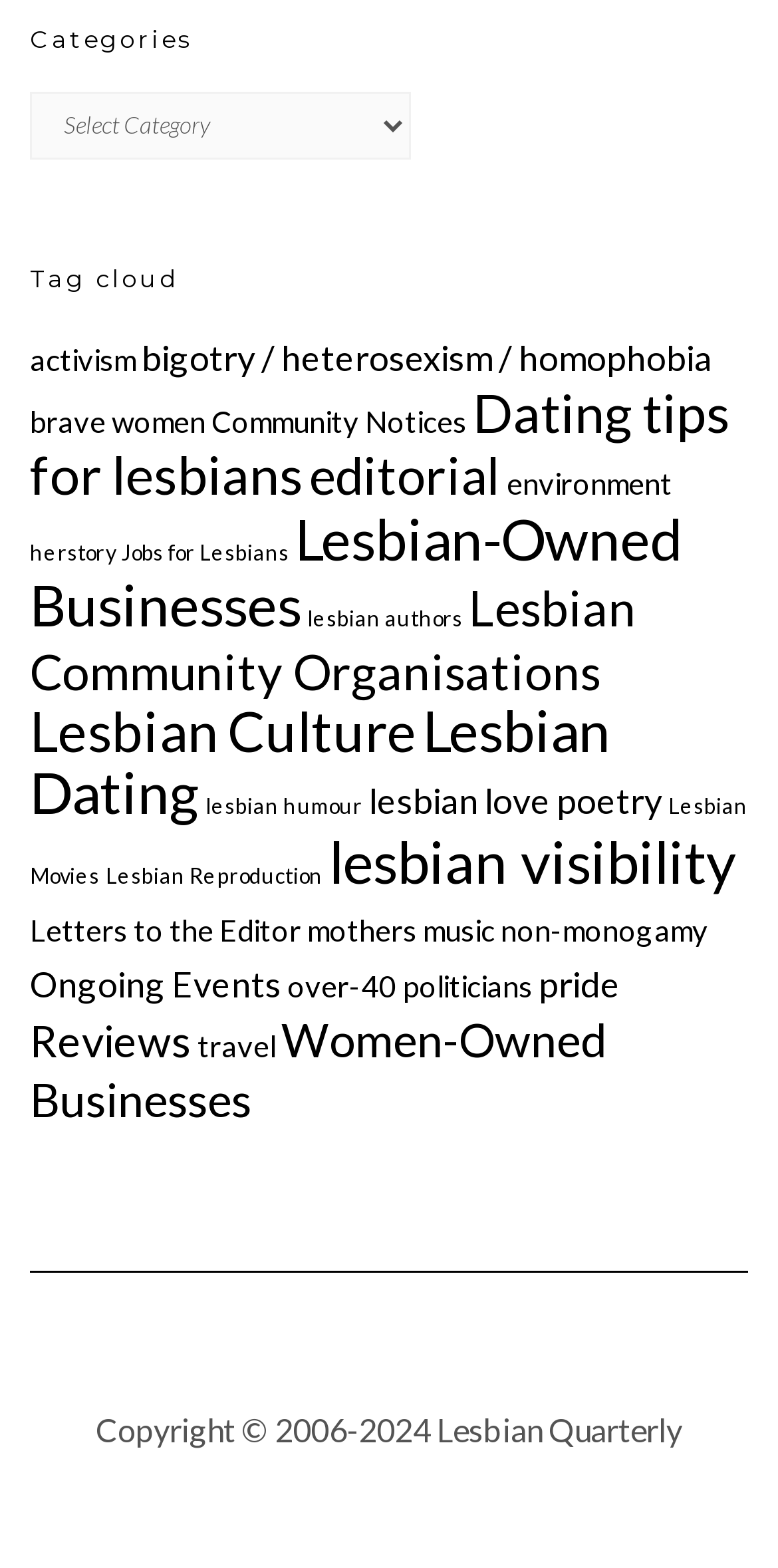Reply to the question with a single word or phrase:
What is the main category of the webpage?

Lesbian